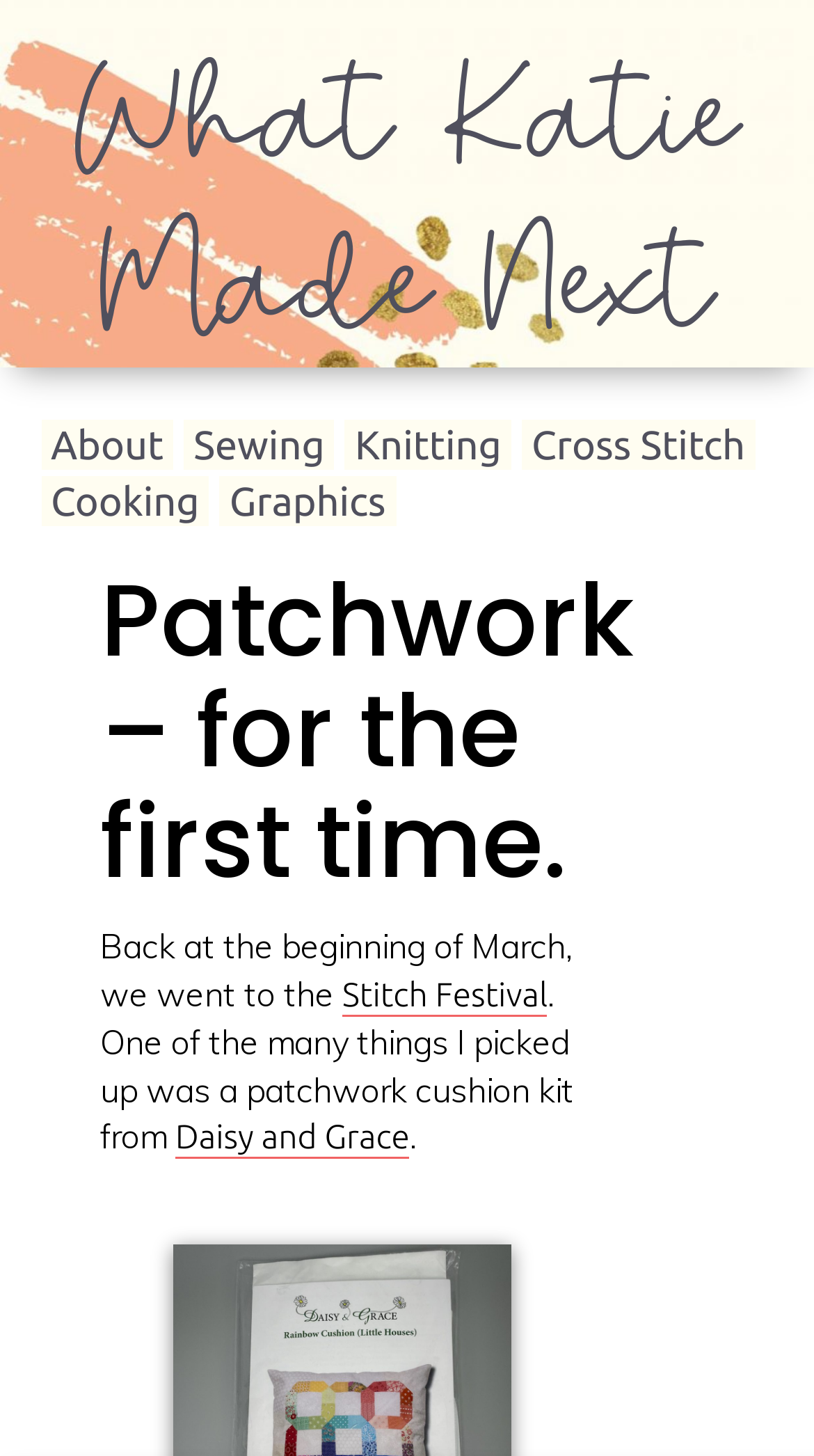Predict the bounding box coordinates of the UI element that matches this description: "Daisy and Grace". The coordinates should be in the format [left, top, right, bottom] with each value between 0 and 1.

[0.215, 0.769, 0.503, 0.796]